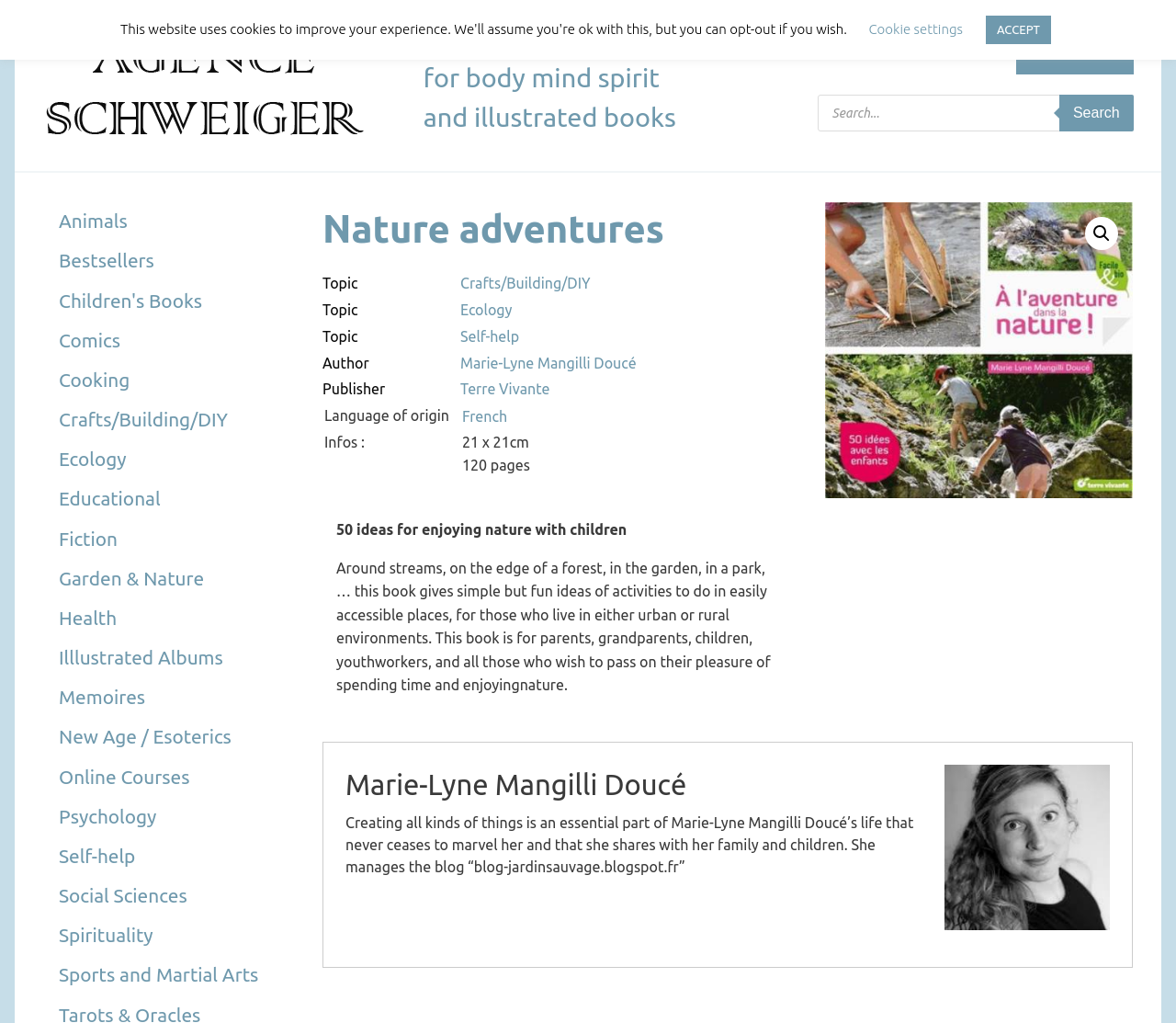What is the size of the book? Examine the screenshot and reply using just one word or a brief phrase.

21 x 21cm